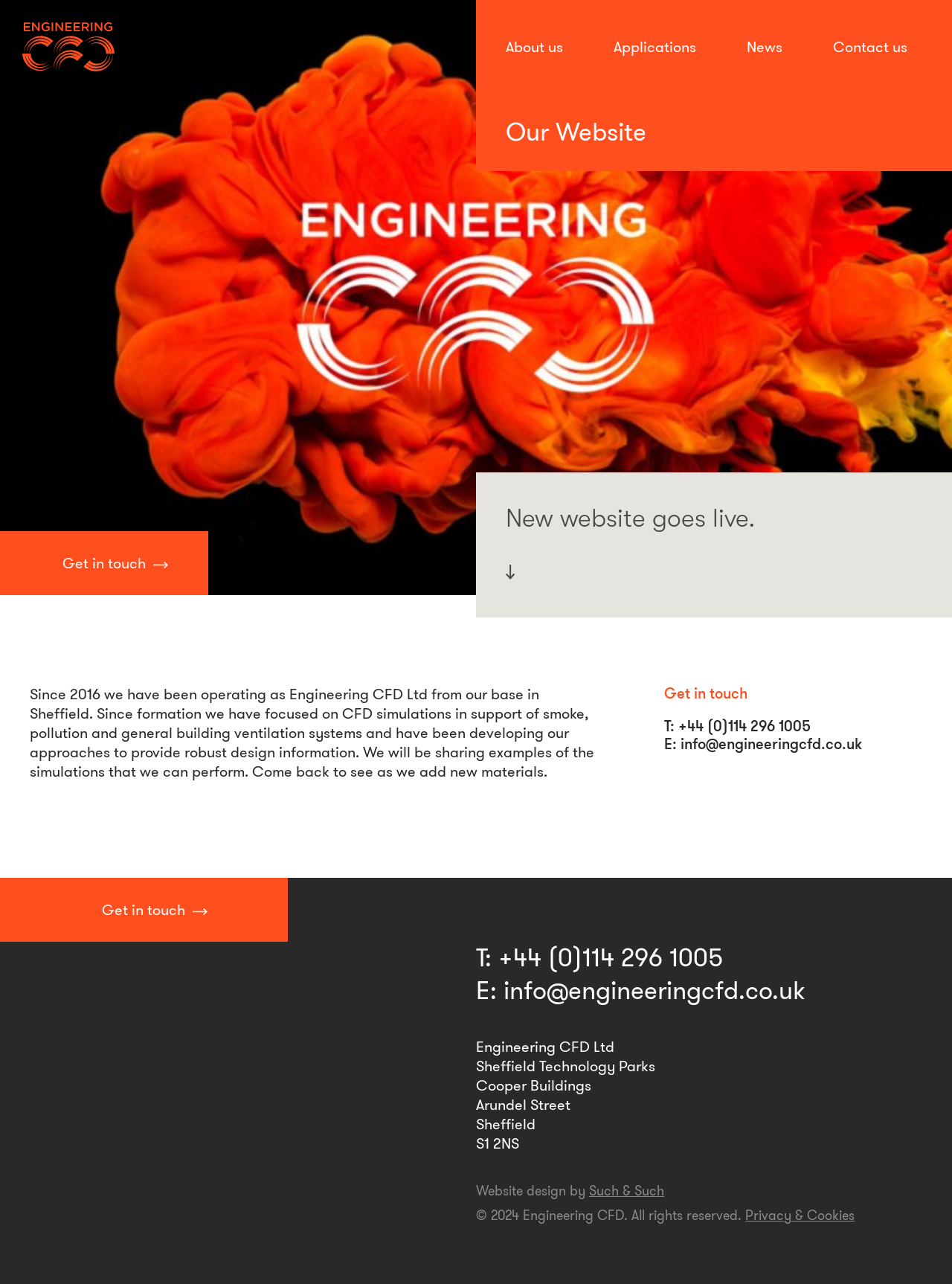What is the email address?
From the image, respond using a single word or phrase.

info@engineeringcfd.co.uk